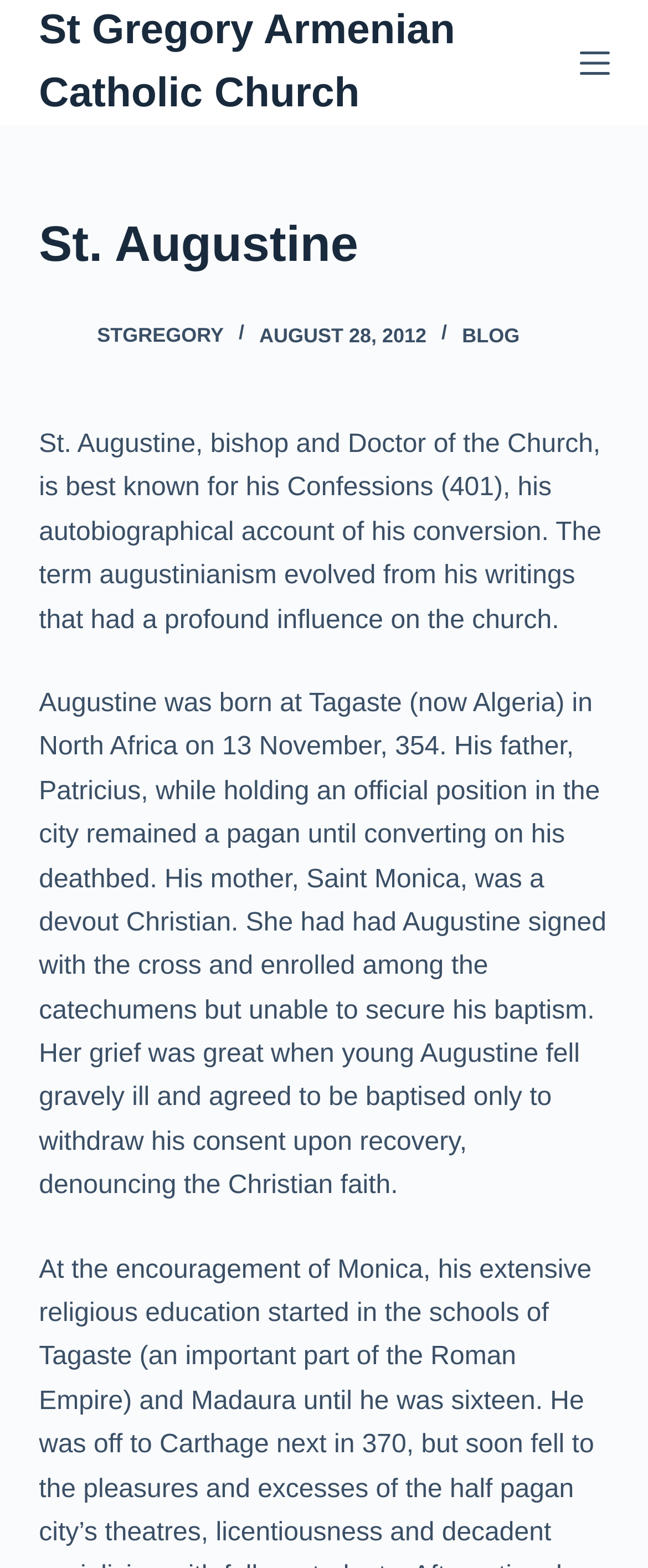What is the name of St. Augustine's mother?
Provide a fully detailed and comprehensive answer to the question.

The webpage mentions St. Augustine's mother, Saint Monica, in the static text element that describes his early life and family.